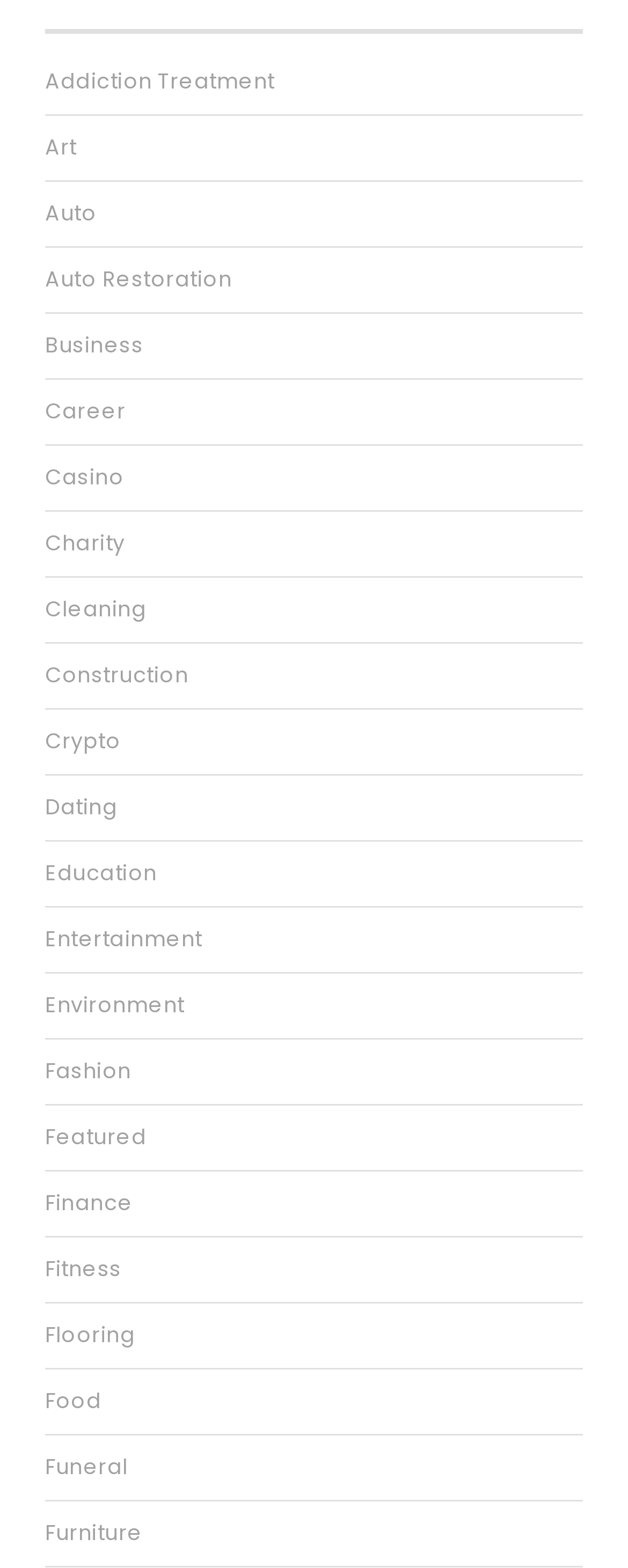Identify the coordinates of the bounding box for the element that must be clicked to accomplish the instruction: "Learn about Environment".

[0.072, 0.621, 0.928, 0.663]